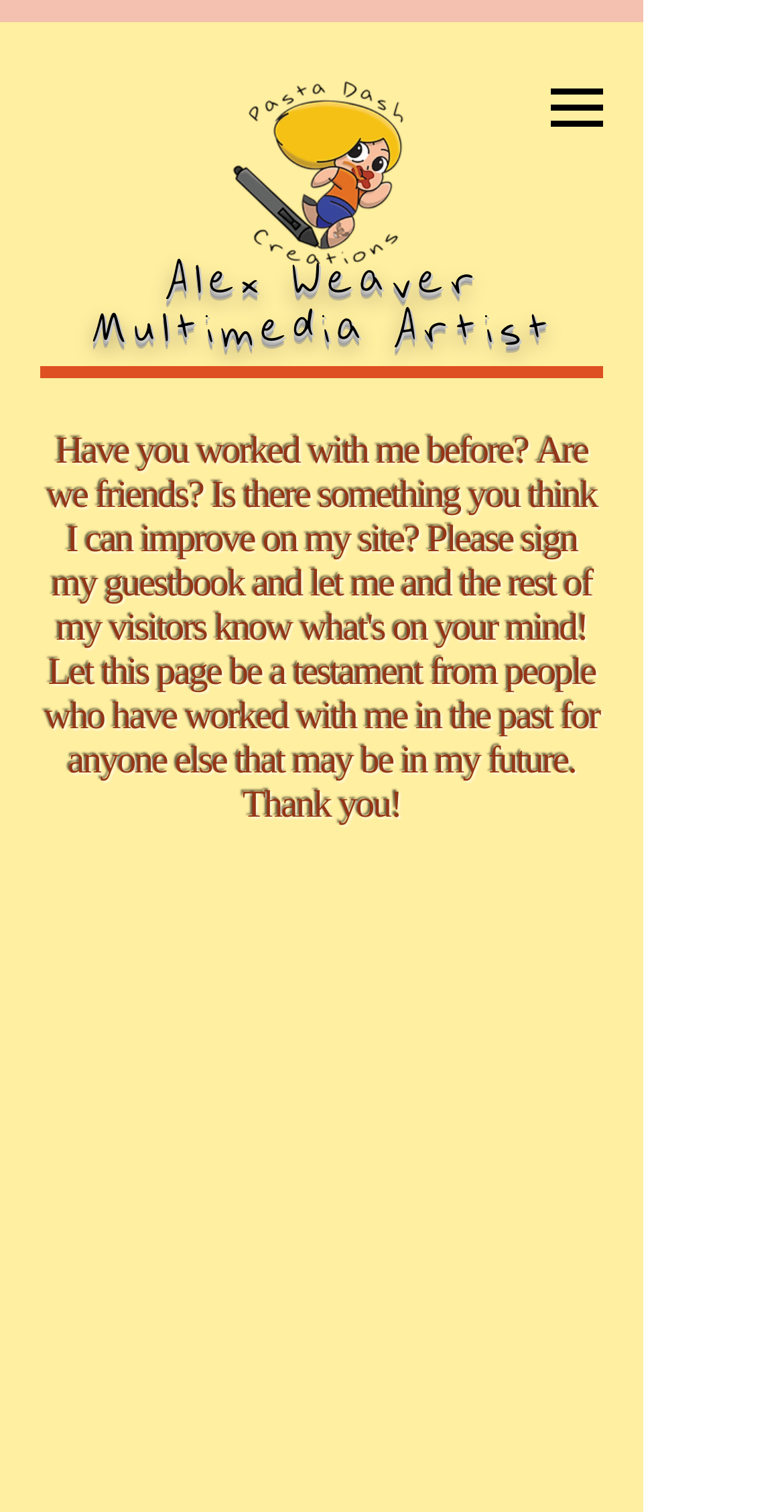Provide an in-depth caption for the contents of the webpage.

The webpage is titled "GUESTBOOK | Pasta Dash Creations" and appears to be a personal website for Alex Weaver, a multimedia artist. At the top-left of the page, there is a heading with the artist's name, "Alex Weaver Multimedia Artist", which is divided into two links: "Alex Weaver" and "Multimedia Artist". 

Below the heading, there is a logo image, "LogoSingle_blacktext.png", positioned at the top-center of the page. 

To the top-right, there is a navigation menu labeled "Site", which contains a button with a popup menu. The button is accompanied by a small image. 

The main content of the page is a heading that serves as an introduction to the guestbook. The text explains the purpose of the guestbook, inviting visitors who have worked with the artist or are friends to leave a message and provide feedback on the website. This heading is positioned at the top-center of the page, below the logo image.